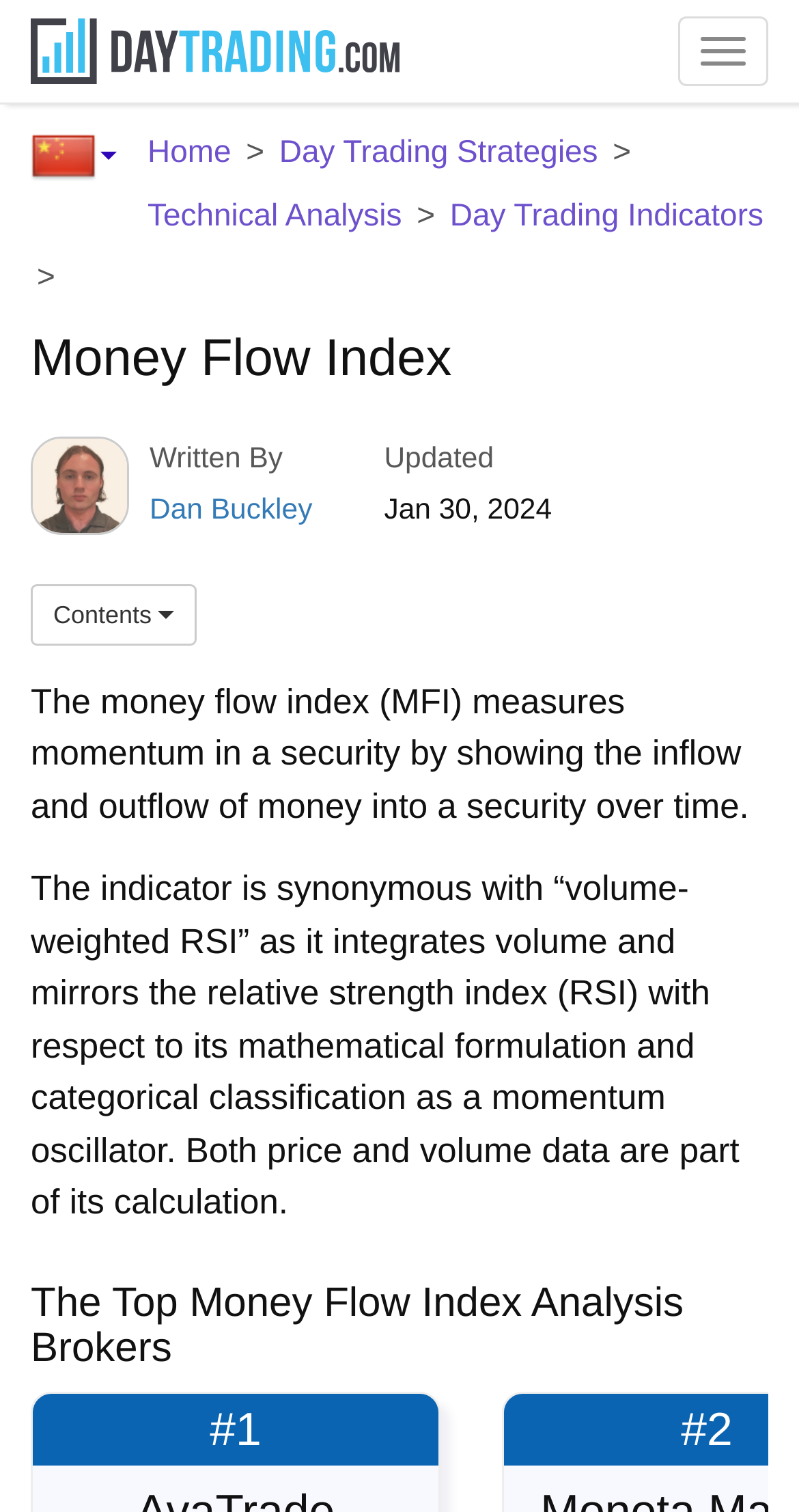Please find the bounding box for the following UI element description. Provide the coordinates in (top-left x, top-left y, bottom-right x, bottom-right y) format, with values between 0 and 1: Written By Dan Buckley

[0.038, 0.287, 0.391, 0.356]